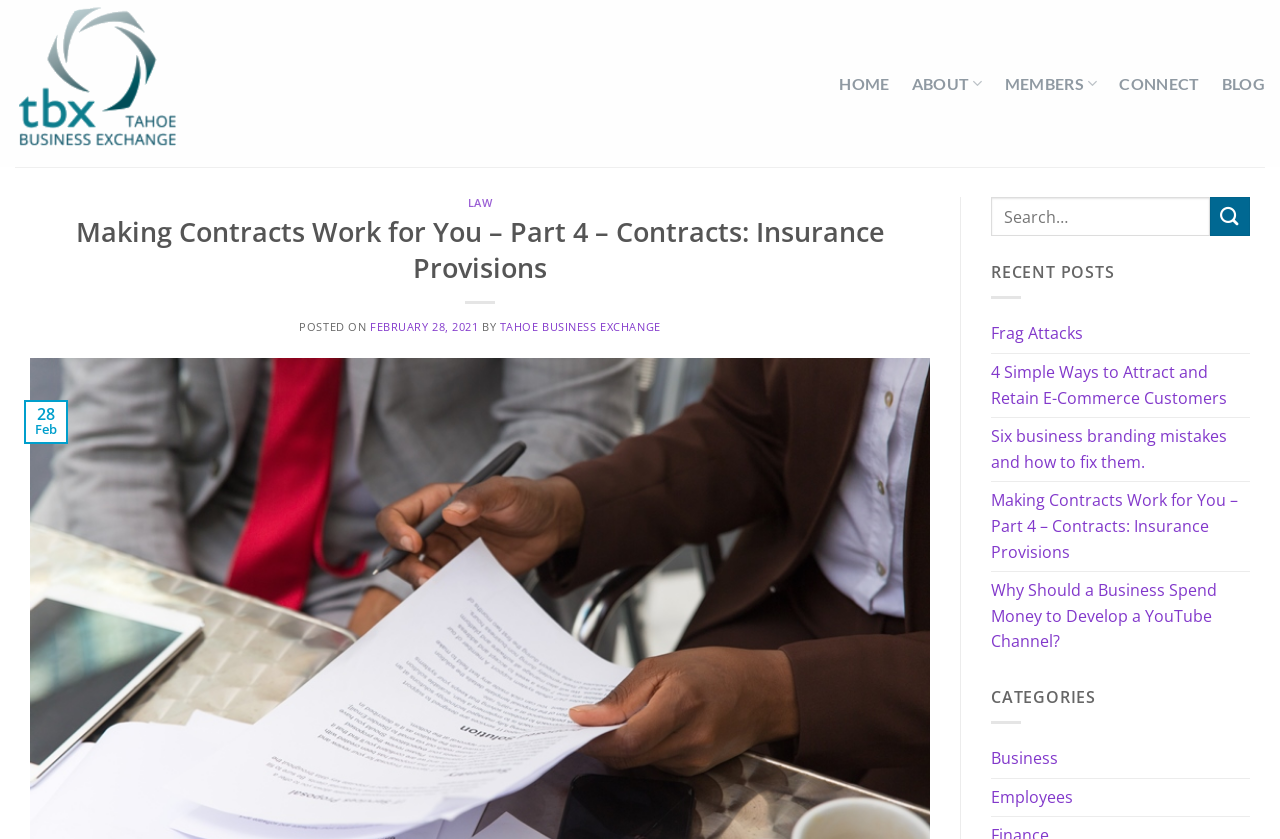Please pinpoint the bounding box coordinates for the region I should click to adhere to this instruction: "Click on the BLOG link".

[0.954, 0.072, 0.988, 0.127]